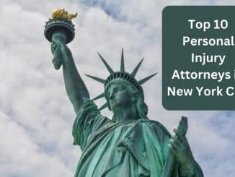What is the topic of the guide or resource?
Give a comprehensive and detailed explanation for the question.

The textual overlay on the image highlights a guide or resource related to legal representation in New York City, specifically focusing on personal injury law, which suggests that the topic of the guide or resource is about finding the top personal injury attorneys in the city.